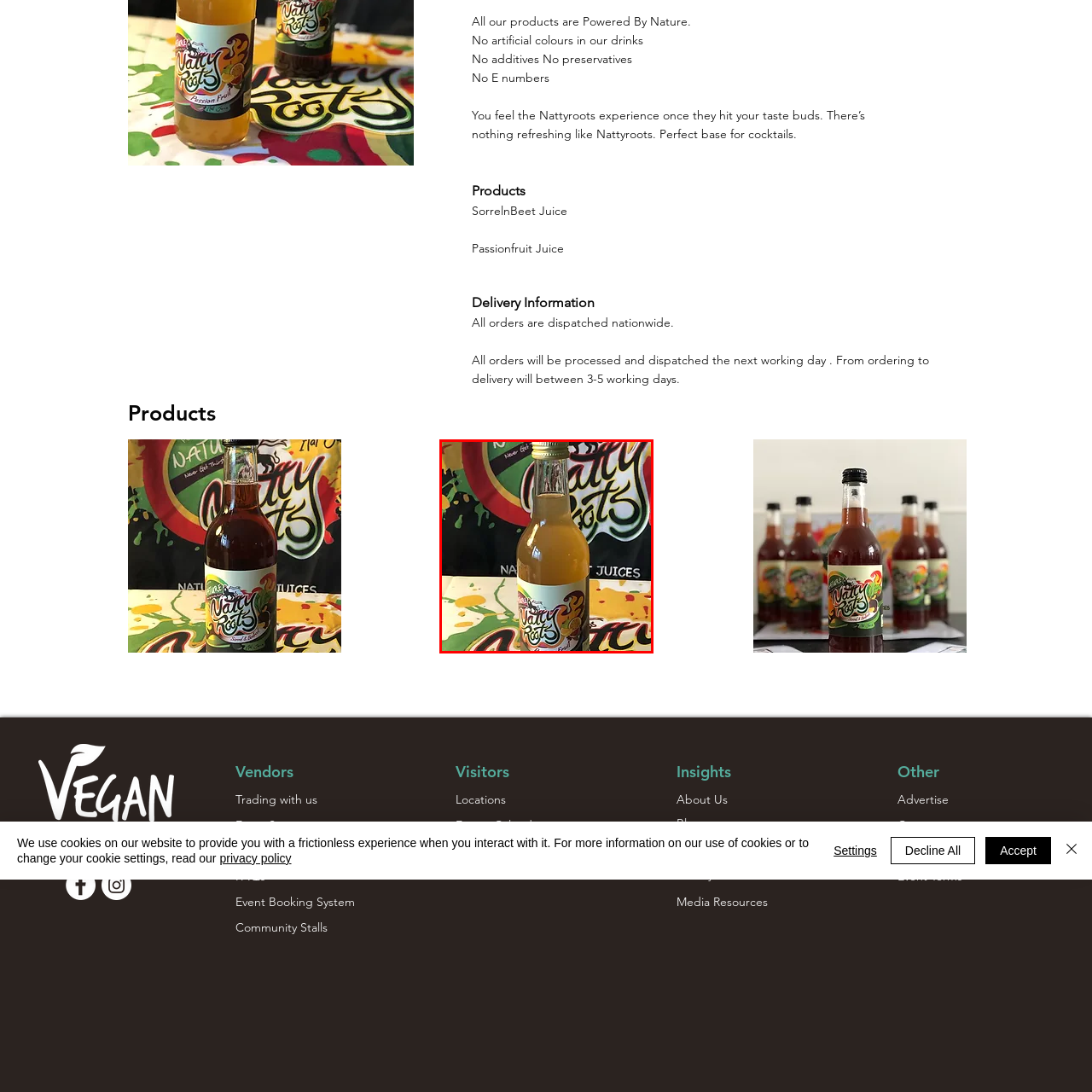Offer an in-depth description of the image encased within the red bounding lines.

The image showcases a bottle of Nattyroots Ital Juice, featuring a vibrant and colorful label that prominently displays the brand name "Nattyroots" alongside fresh fruit illustrations, emphasizing its natural essence. The beverage itself is a shimmering yellow-orange hue, suggesting a refreshing tropical flavor, likely derived from passionfruit, which is reflected in the product's name. The backdrop of the image includes a lively, multicolored design, aligning with the brand's identity that promotes natural ingredients and vitality. This product embodies a wholesome, flavorful experience that invites consumers to indulge in a guilt-free, flavorful drink.